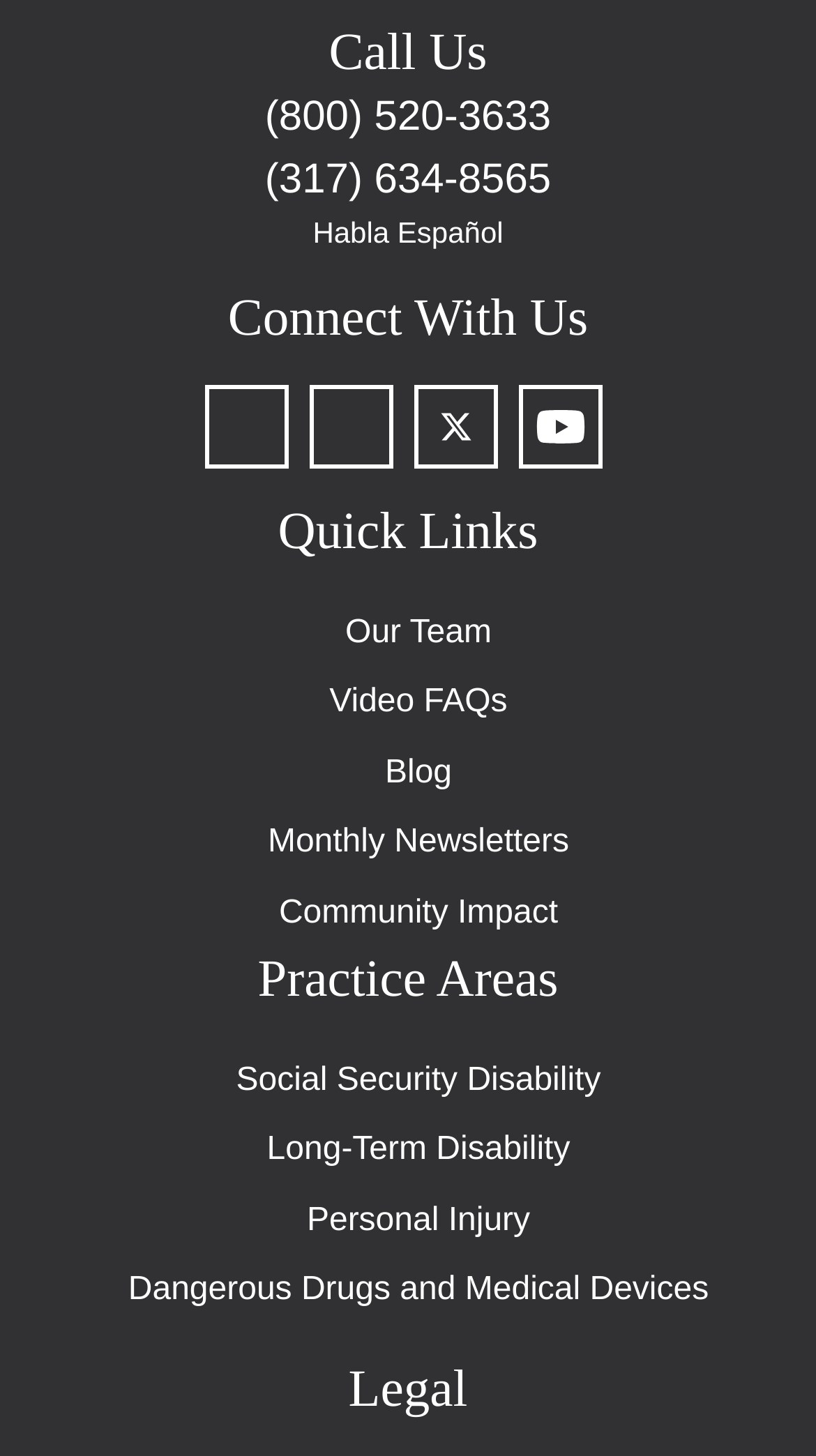Please analyze the image and provide a thorough answer to the question:
What is the section above 'Practice Areas'?

I looked at the section labeled 'Practice Areas' and found the section above it, which is labeled 'Quick Links'.